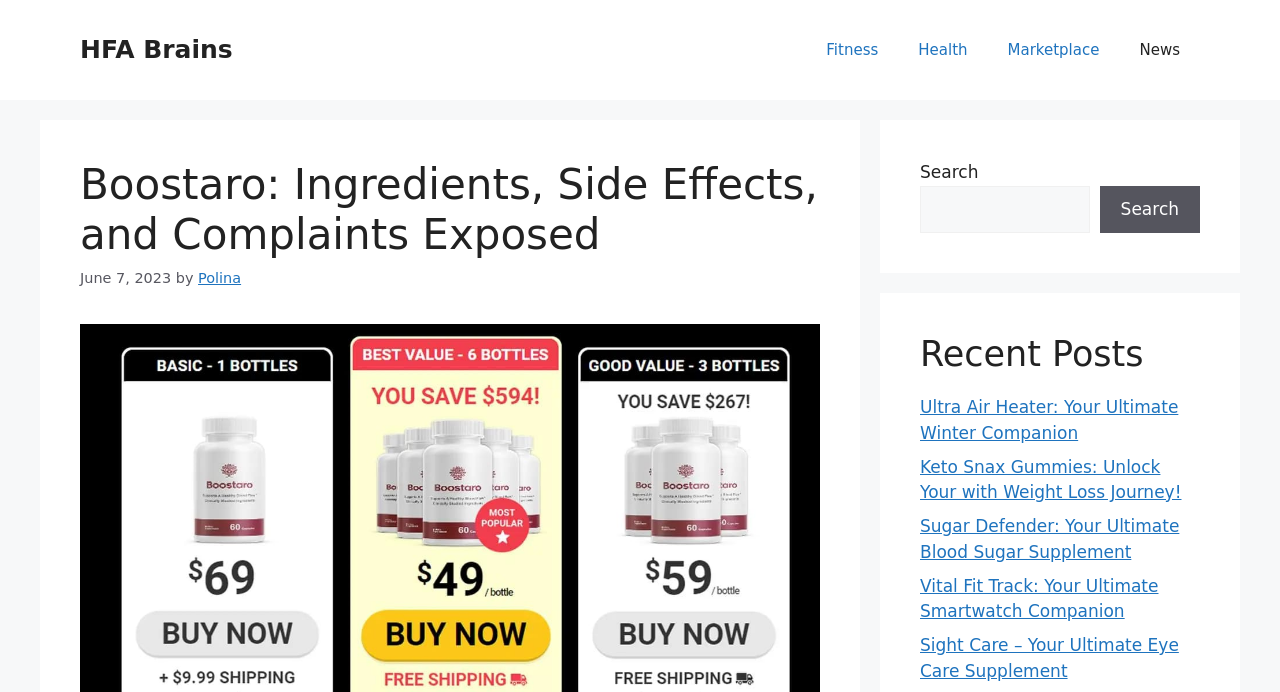Identify and provide the title of the webpage.

Boostaro: Ingredients, Side Effects, and Complaints Exposed